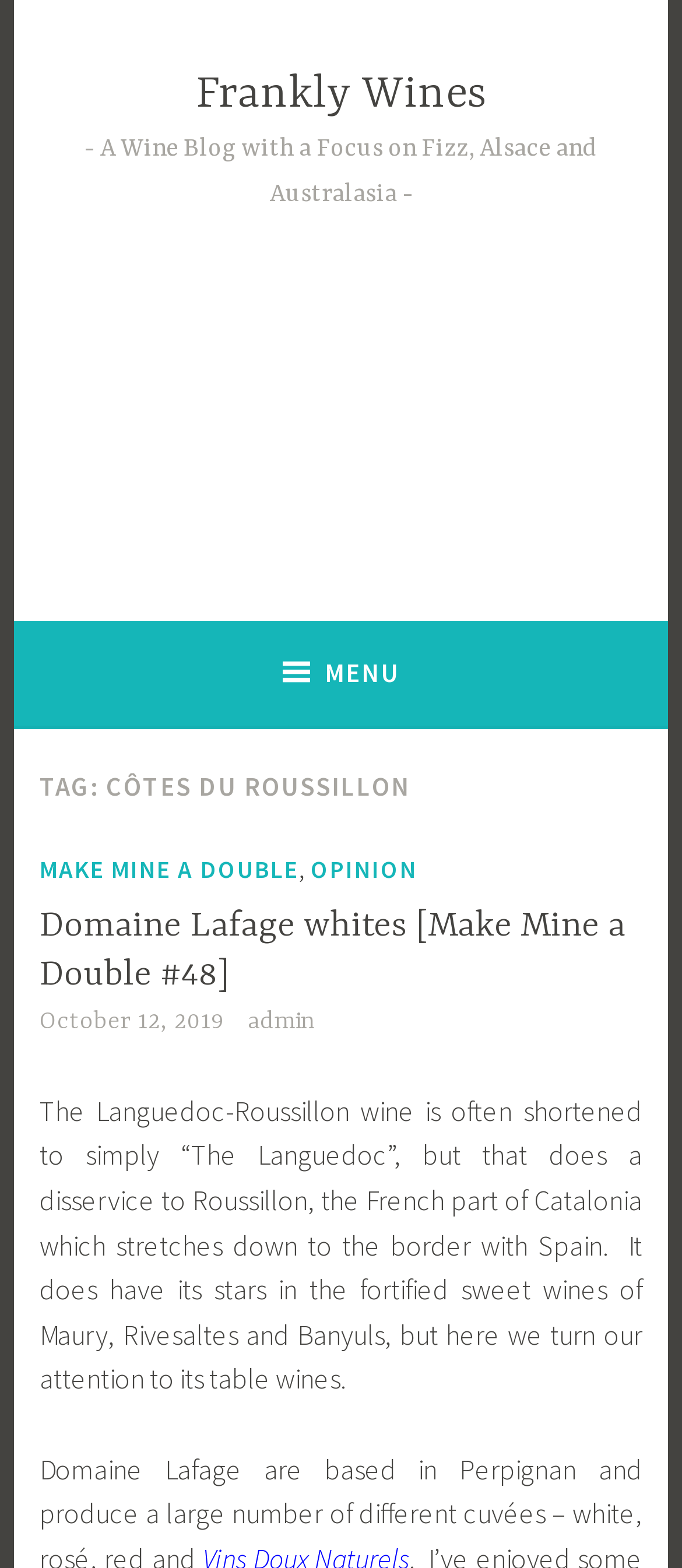Pinpoint the bounding box coordinates for the area that should be clicked to perform the following instruction: "Click the Frankly Wines link".

[0.287, 0.045, 0.713, 0.077]